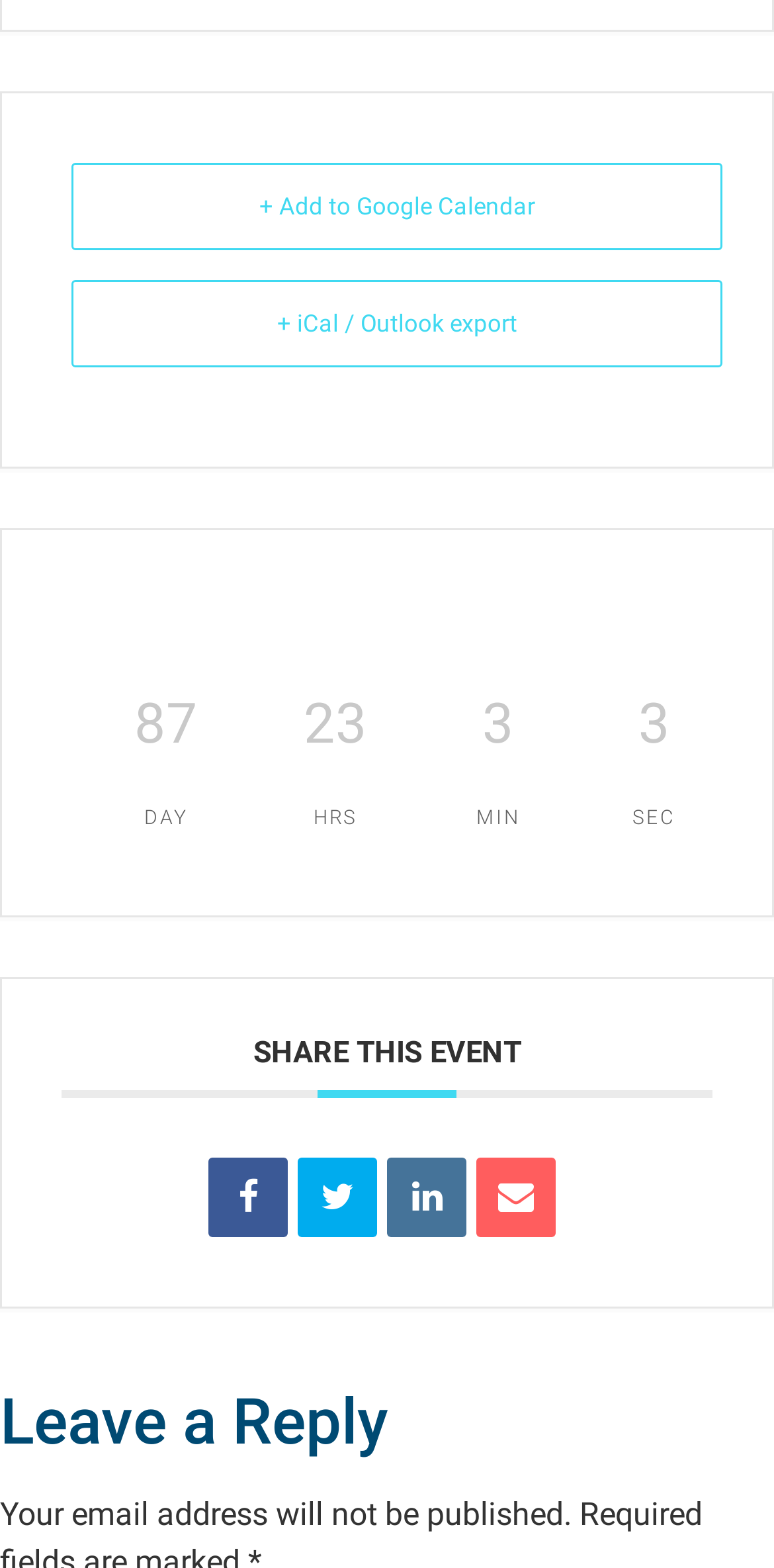Locate the UI element that matches the description + iCal / Outlook export in the webpage screenshot. Return the bounding box coordinates in the format (top-left x, top-left y, bottom-right x, bottom-right y), with values ranging from 0 to 1.

[0.092, 0.178, 0.933, 0.234]